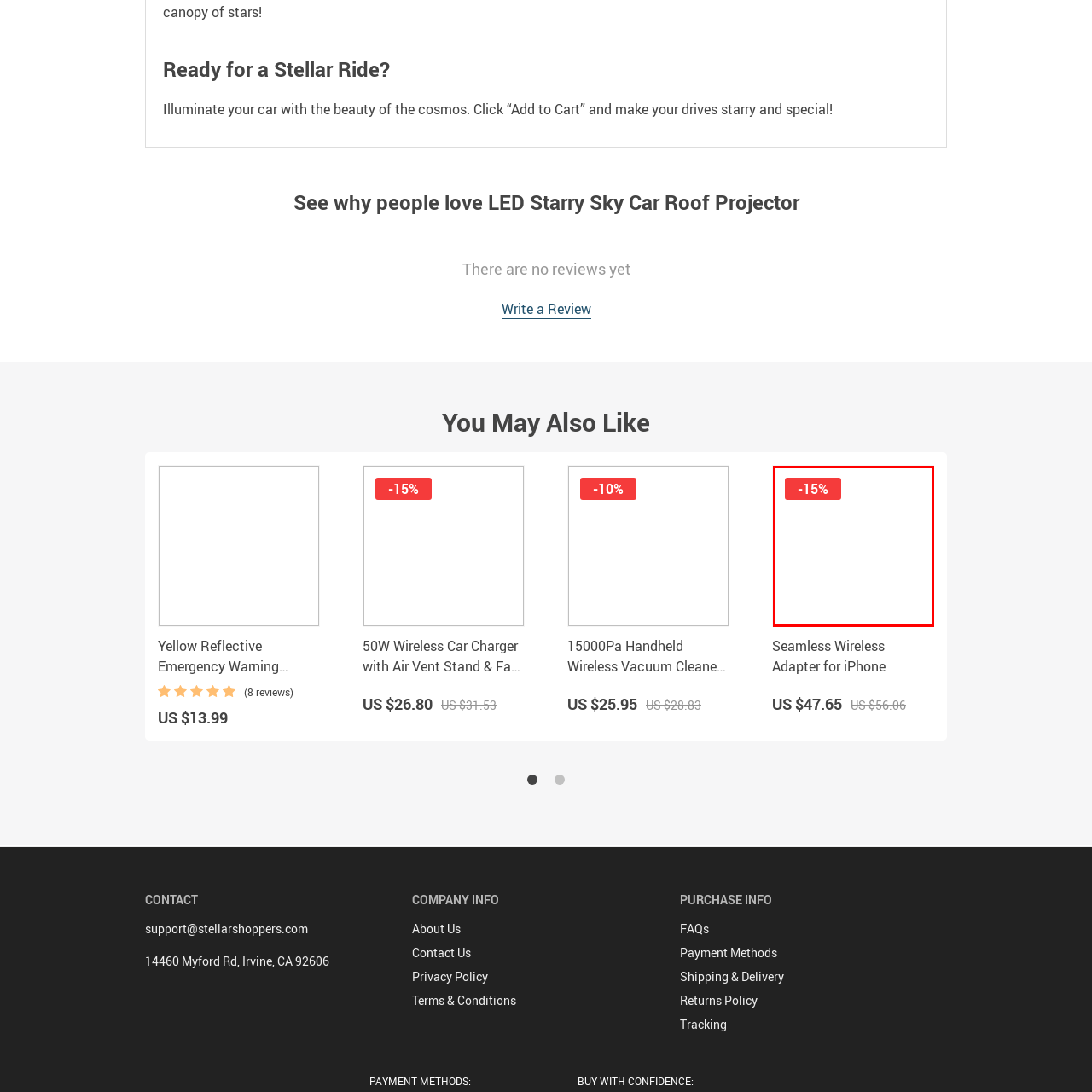Give an in-depth description of the picture inside the red marked area.

The image features a vibrant red tag prominently displaying a "-15%" discount, emphasizing a limited-time offer on a product. This visual cue highlights the savings available, enticing potential buyers. The tag suggests a special promotion associated with the "Seamless Wireless Adapter for iPhone," part of a curated selection of appealing tech products aimed at enhancing user convenience. The context of this discount is designed to attract attention and drive customers toward making a purchase on the website, where various items are showcased alongside the promotion.